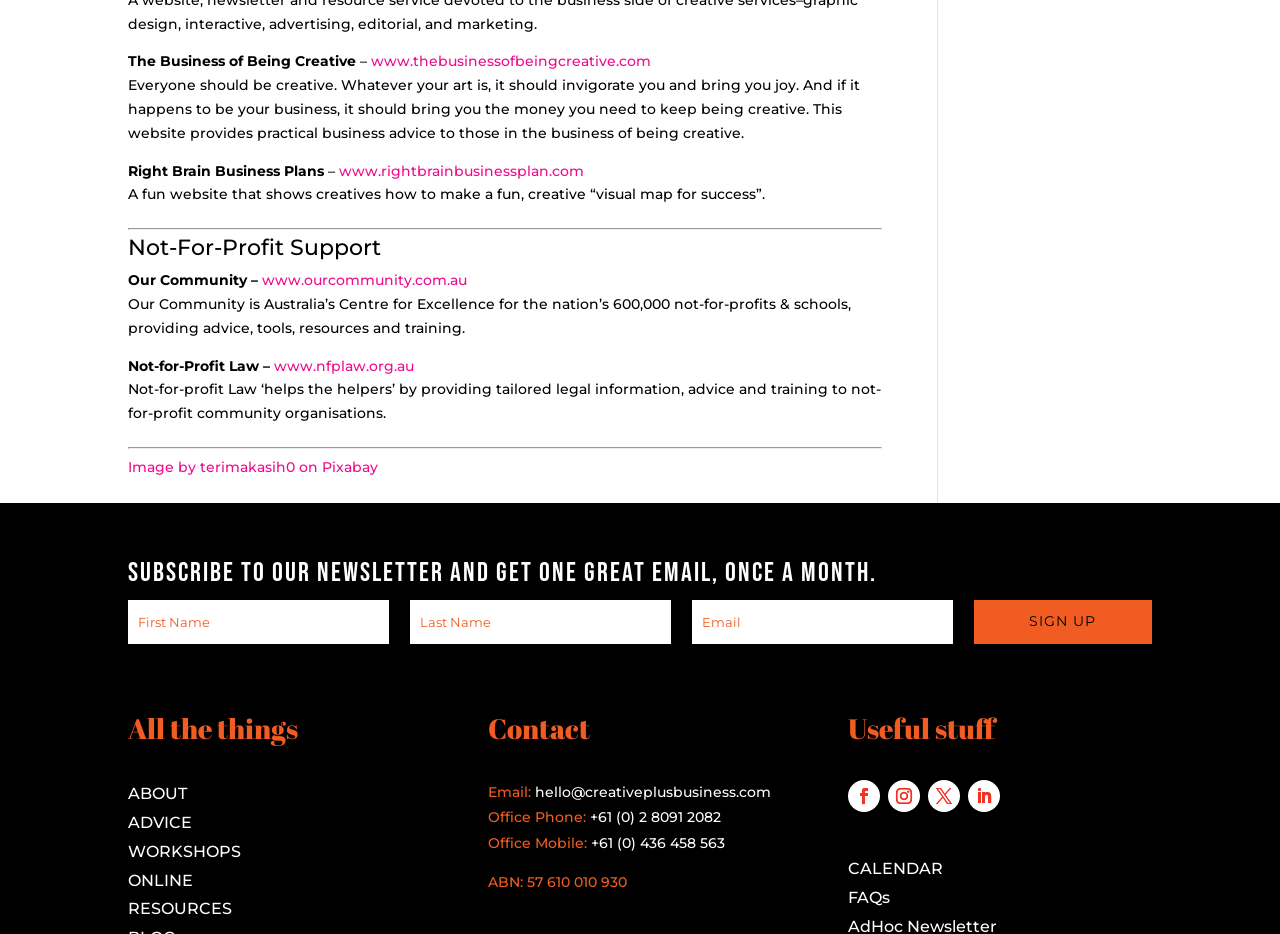Locate the bounding box coordinates of the item that should be clicked to fulfill the instruction: "Visit the website of The Business of Being Creative".

[0.29, 0.056, 0.509, 0.075]